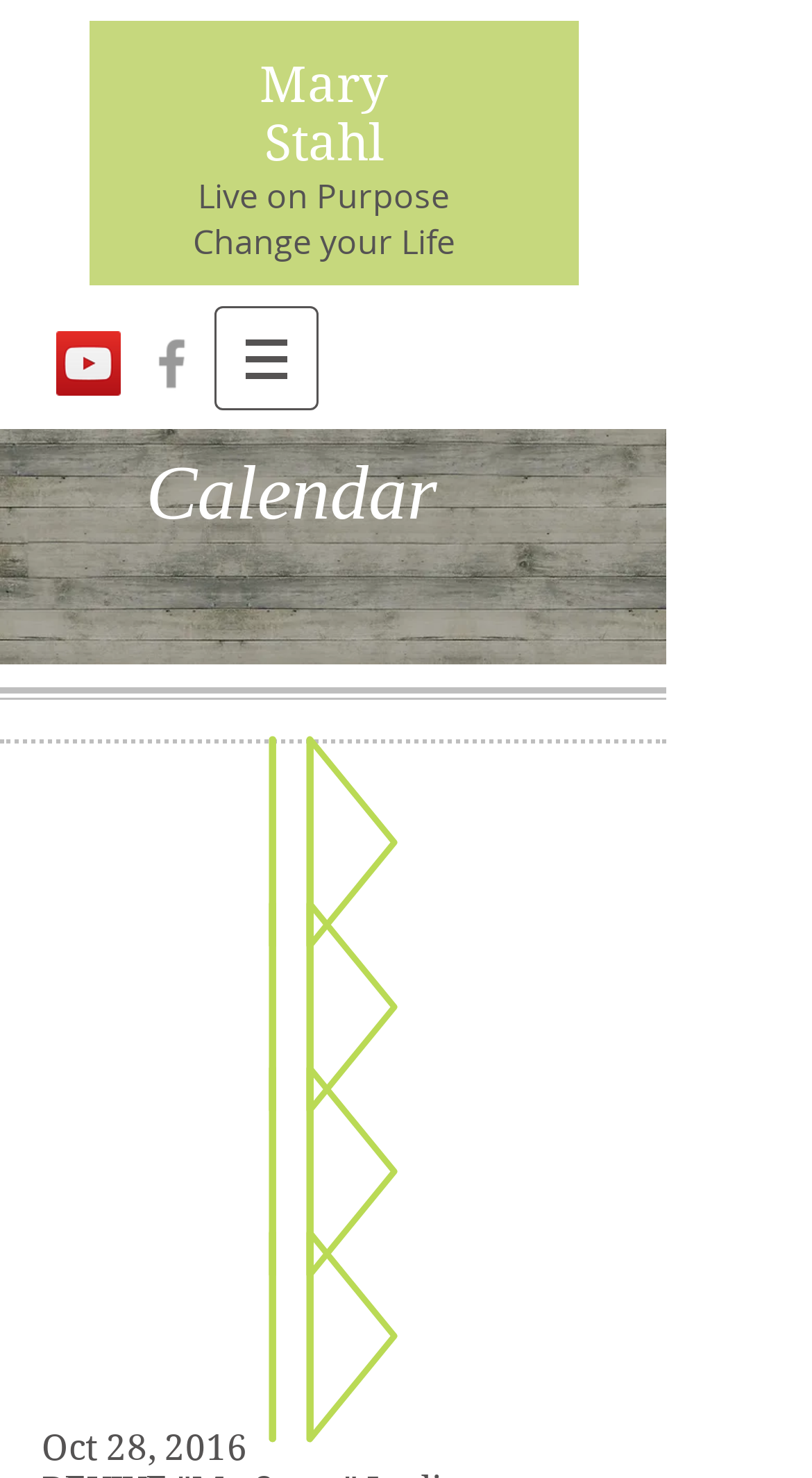What is the purpose of the icons in the social bar?
Provide a one-word or short-phrase answer based on the image.

To link to social media